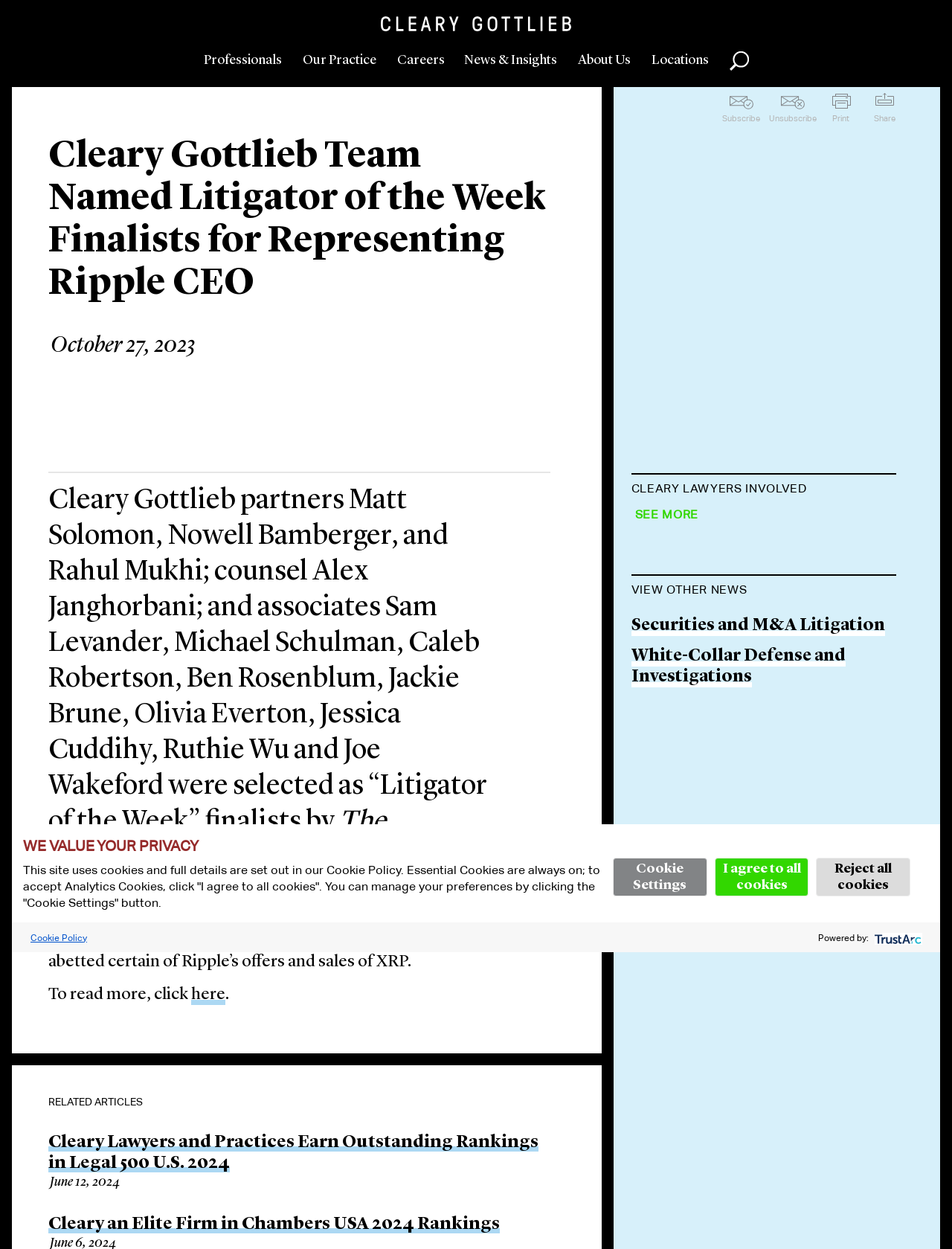Highlight the bounding box coordinates of the region I should click on to meet the following instruction: "Subscribe to the newsletter".

[0.759, 0.077, 0.799, 0.099]